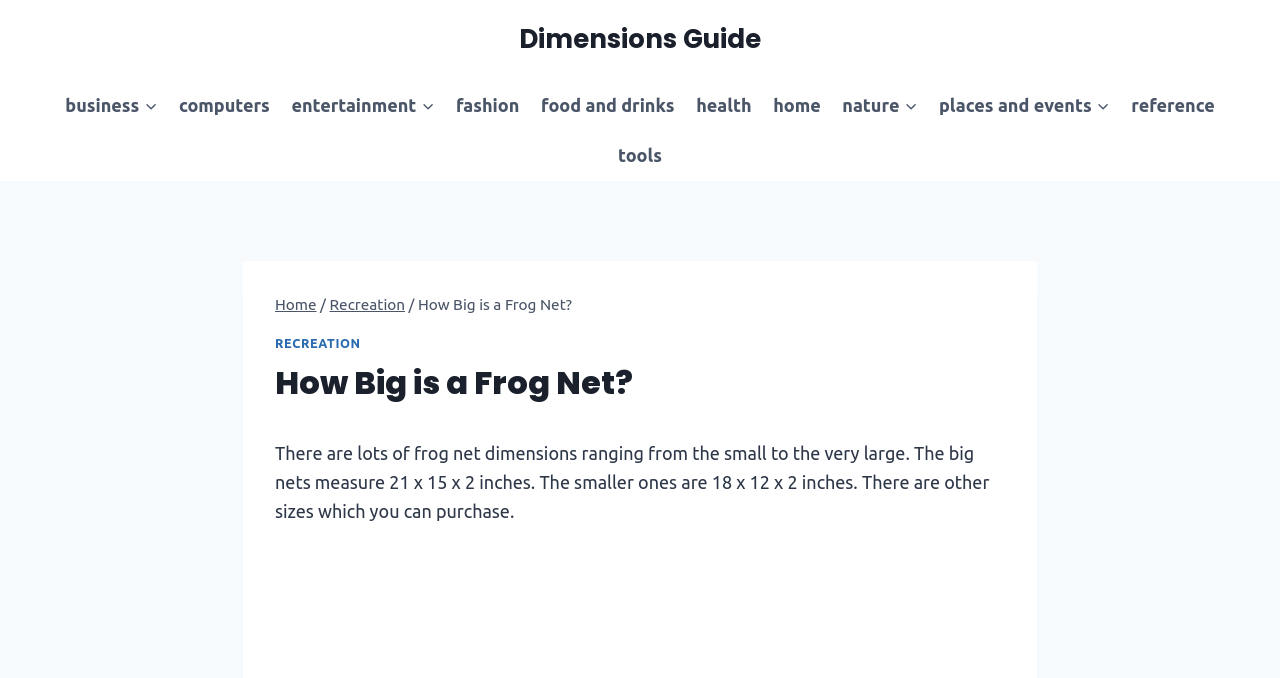Locate and generate the text content of the webpage's heading.

How Big is a Frog Net?